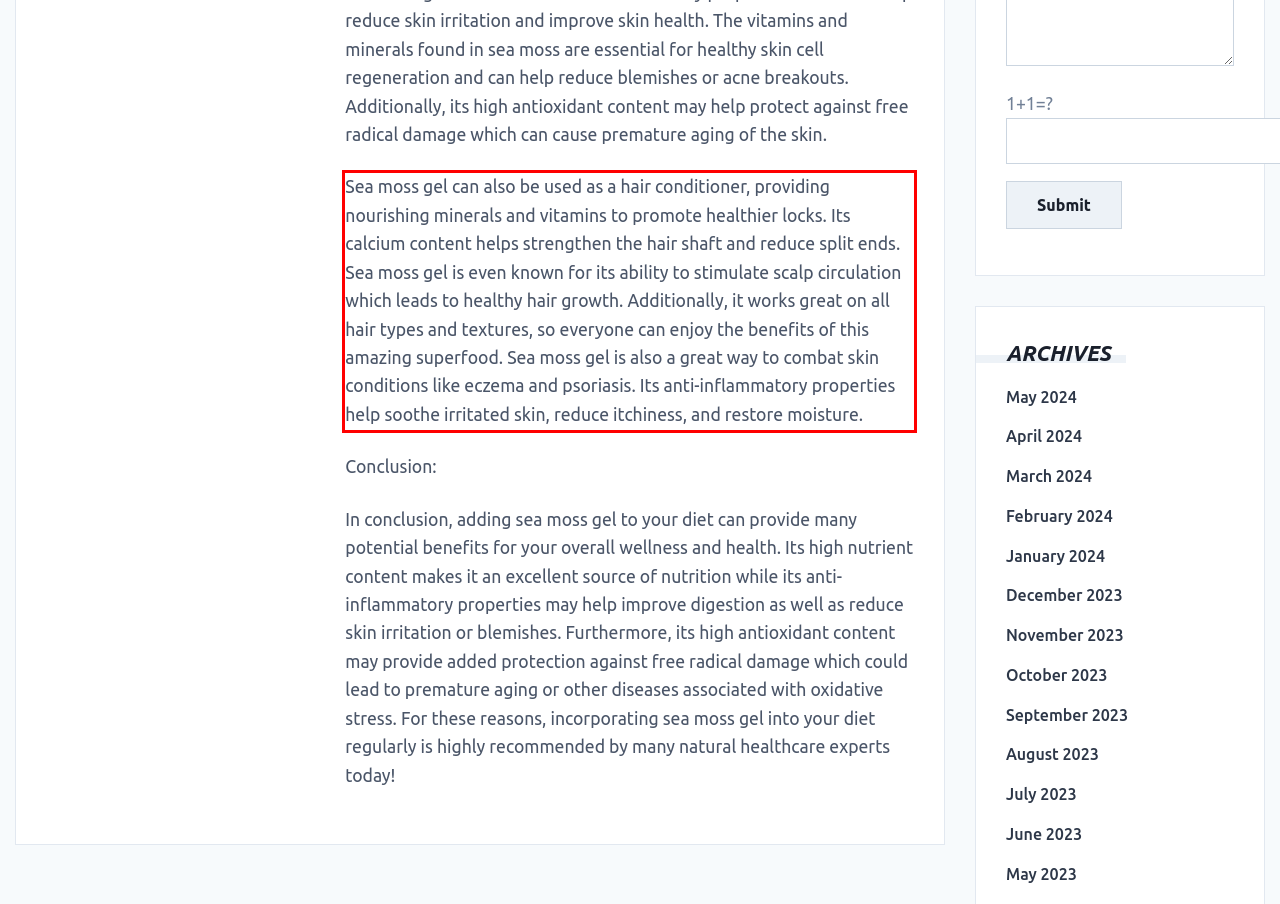Given a webpage screenshot, identify the text inside the red bounding box using OCR and extract it.

Sea moss gel can also be used as a hair conditioner, providing nourishing minerals and vitamins to promote healthier locks. Its calcium content helps strengthen the hair shaft and reduce split ends. Sea moss gel is even known for its ability to stimulate scalp circulation which leads to healthy hair growth. Additionally, it works great on all hair types and textures, so everyone can enjoy the benefits of this amazing superfood. Sea moss gel is also a great way to combat skin conditions like eczema and psoriasis. Its anti-inflammatory properties help soothe irritated skin, reduce itchiness, and restore moisture.